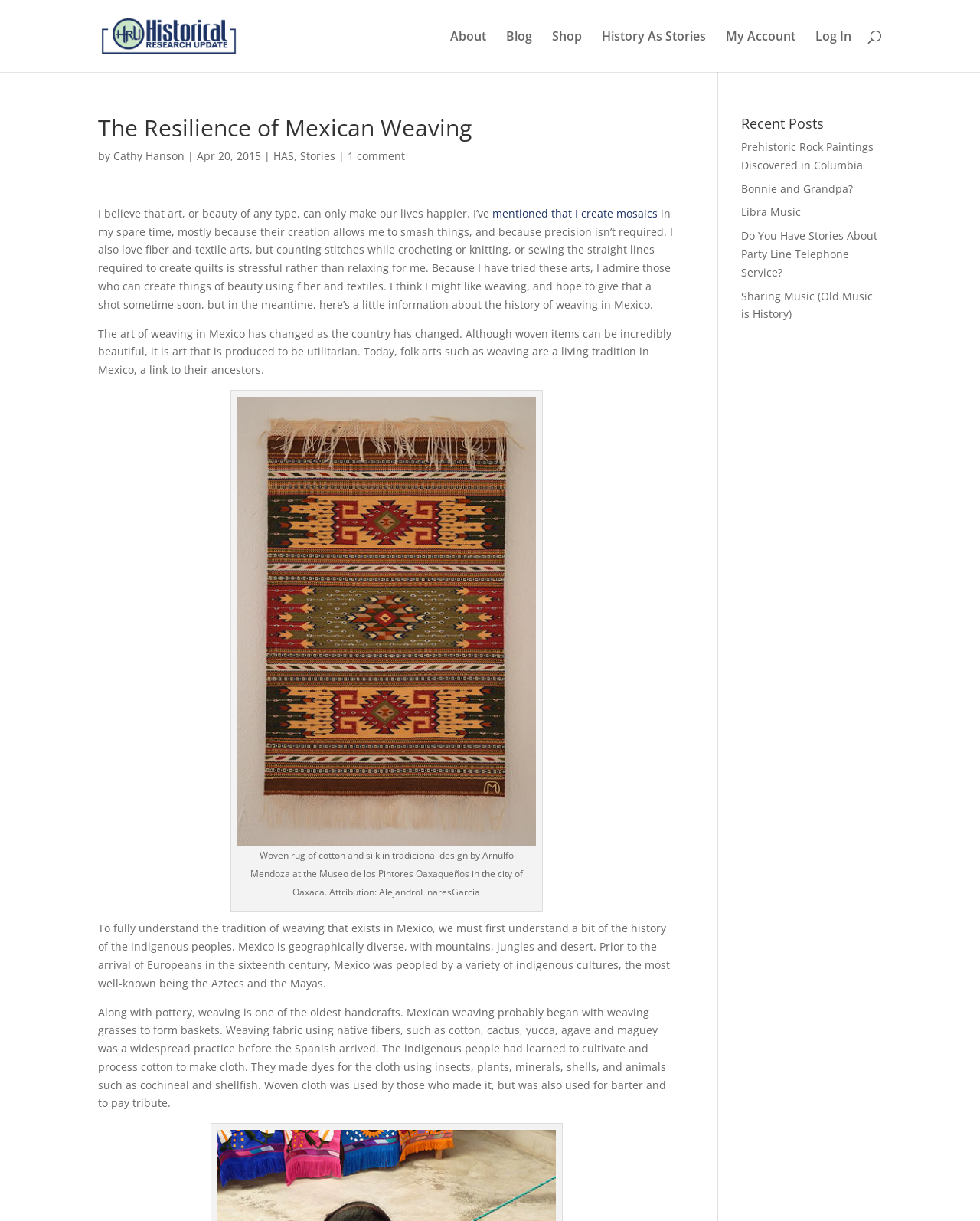Given the description About, predict the bounding box coordinates of the UI element. Ensure the coordinates are in the format (top-left x, top-left y, bottom-right x, bottom-right y) and all values are between 0 and 1.

[0.459, 0.025, 0.496, 0.059]